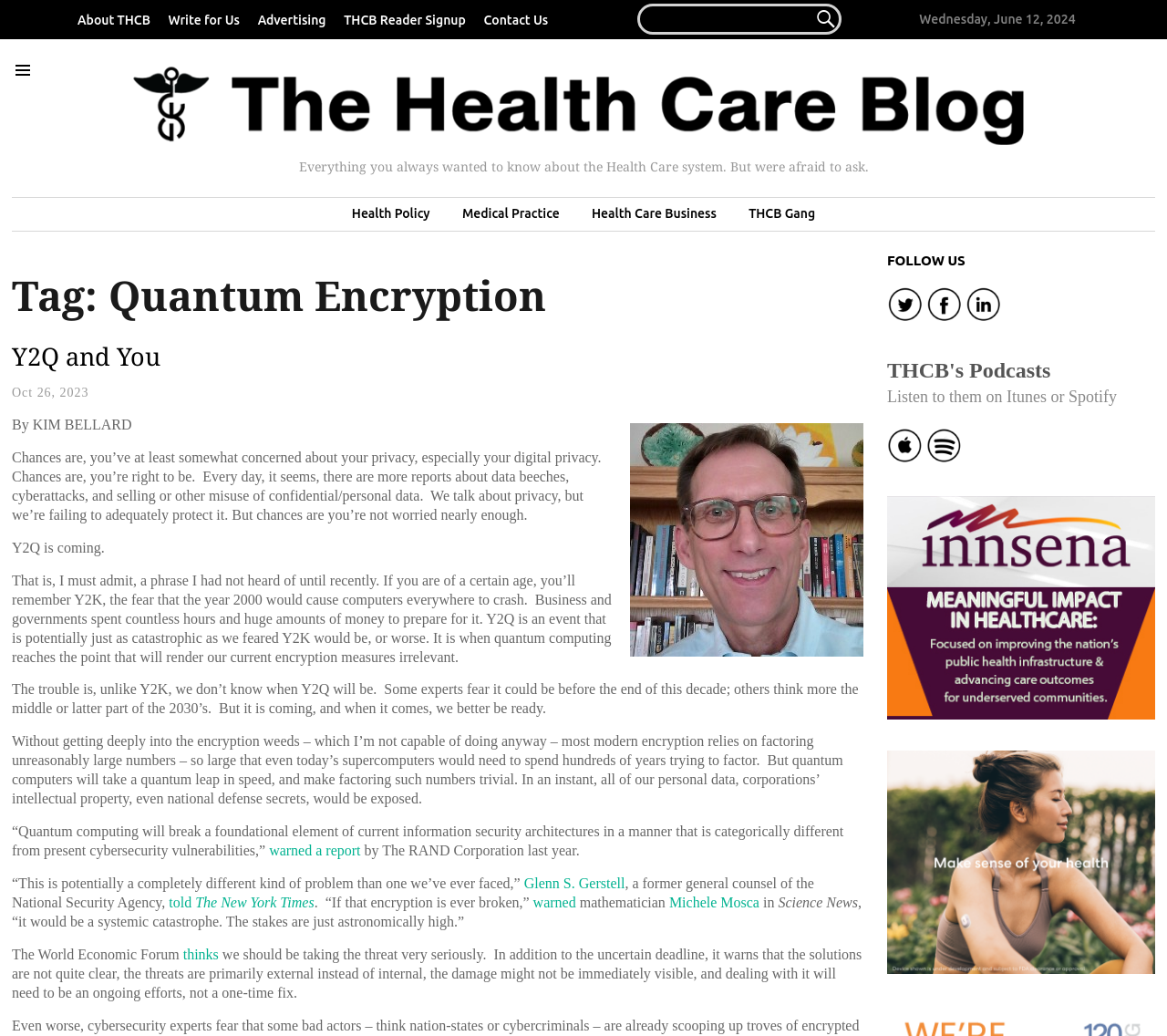Using the image as a reference, answer the following question in as much detail as possible:
What is the name of the author of the article 'Y2Q and You'?

I found the name of the author of the article 'Y2Q and You' by looking at the StaticText [566] with the content 'By KIM BELLARD'.